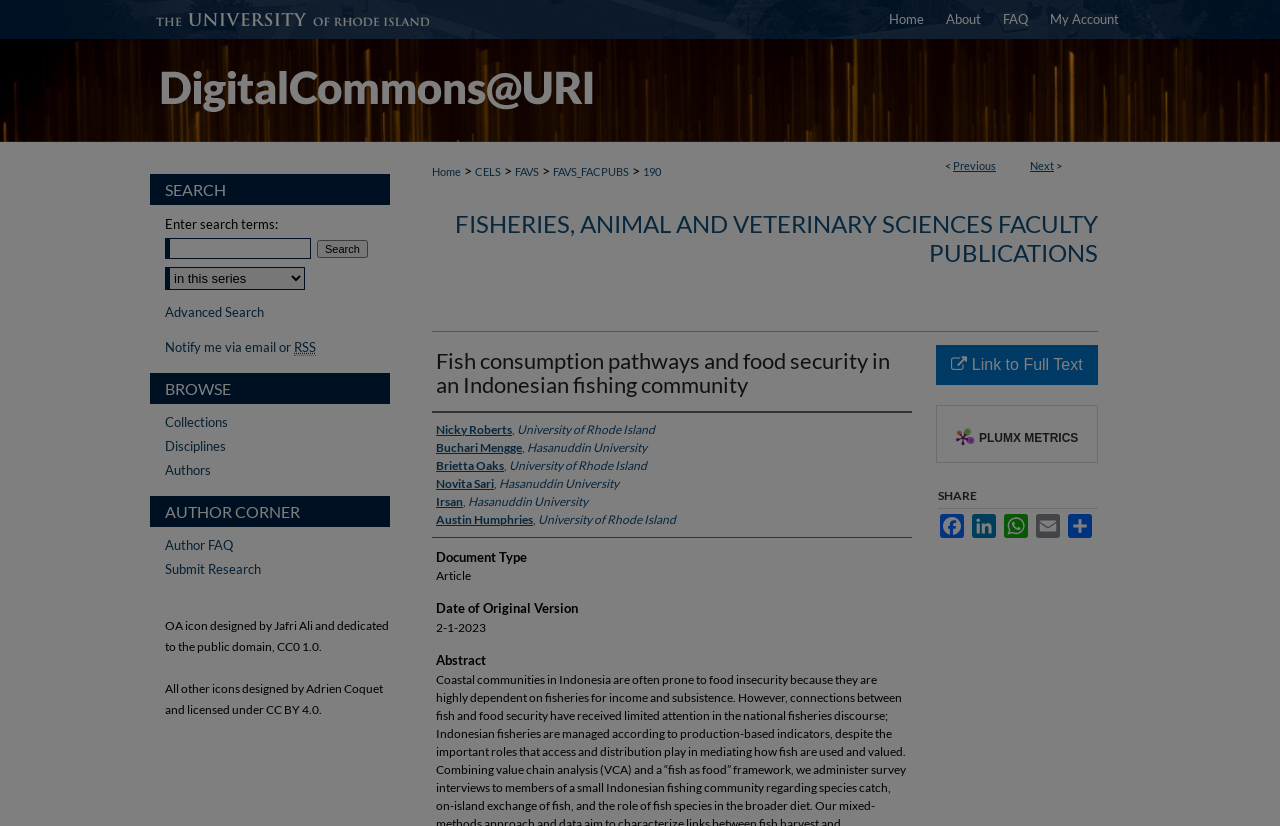Please respond in a single word or phrase: 
What is the name of the publication?

Fish consumption pathways and food security in an Indonesian fishing community